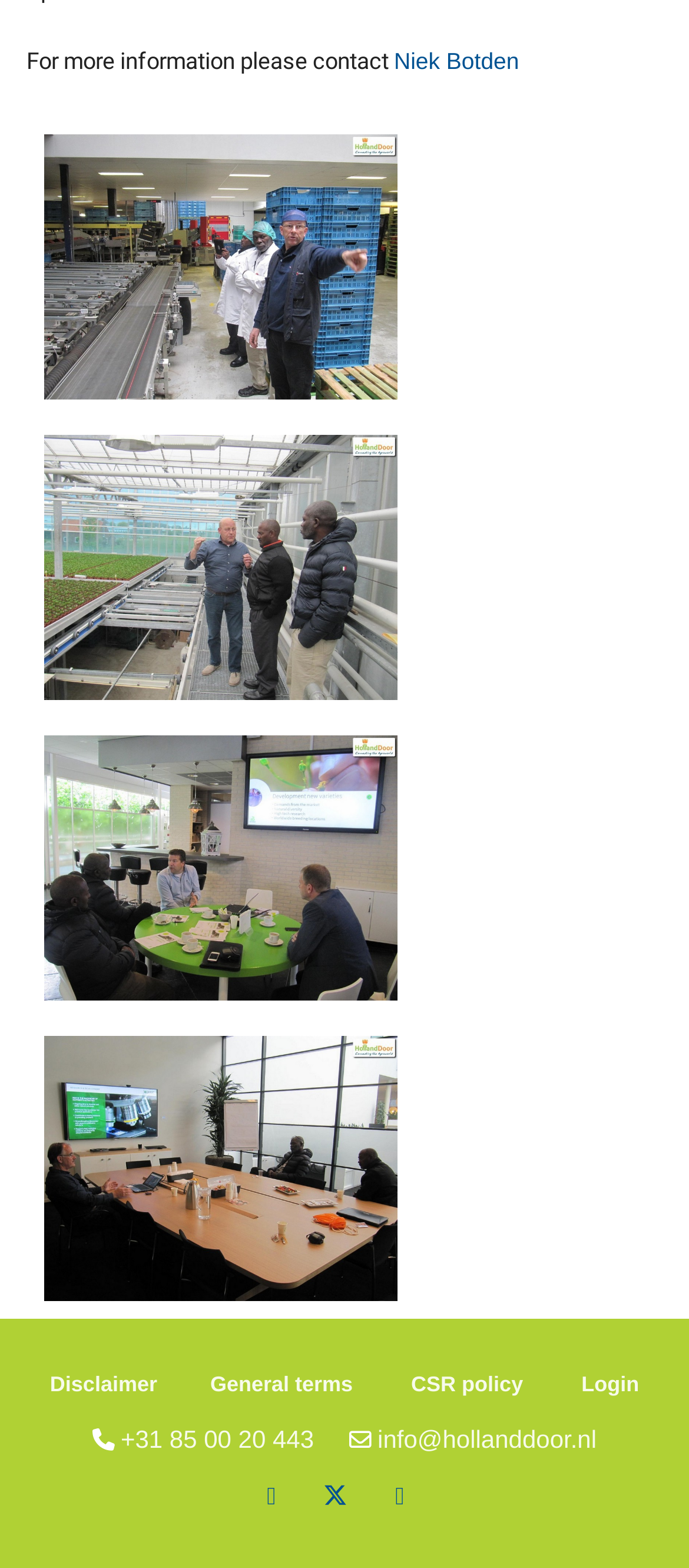Locate the bounding box coordinates of the element that should be clicked to fulfill the instruction: "Visit the Facebook page".

[0.387, 0.944, 0.401, 0.962]